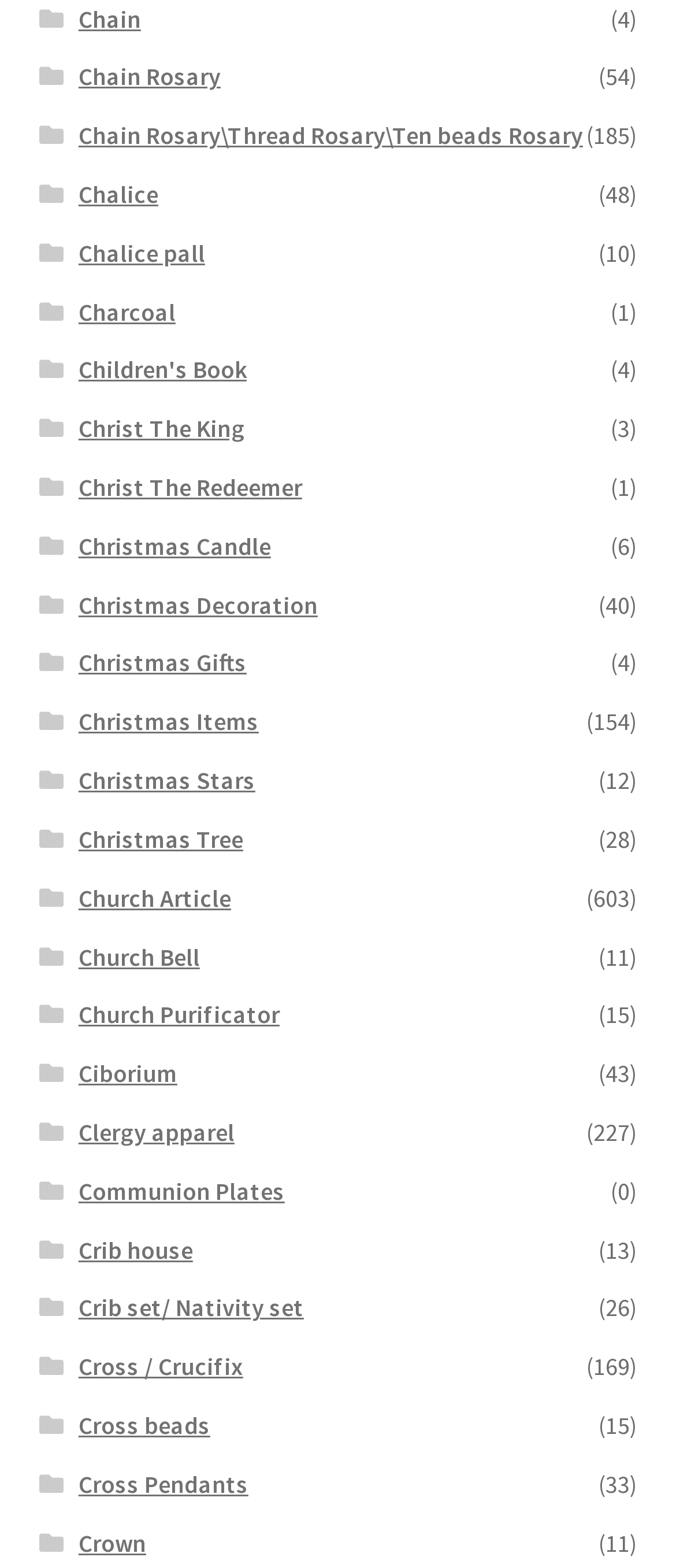What is the category with the fewest items?
Examine the image and give a concise answer in one word or a short phrase.

Communion Plates